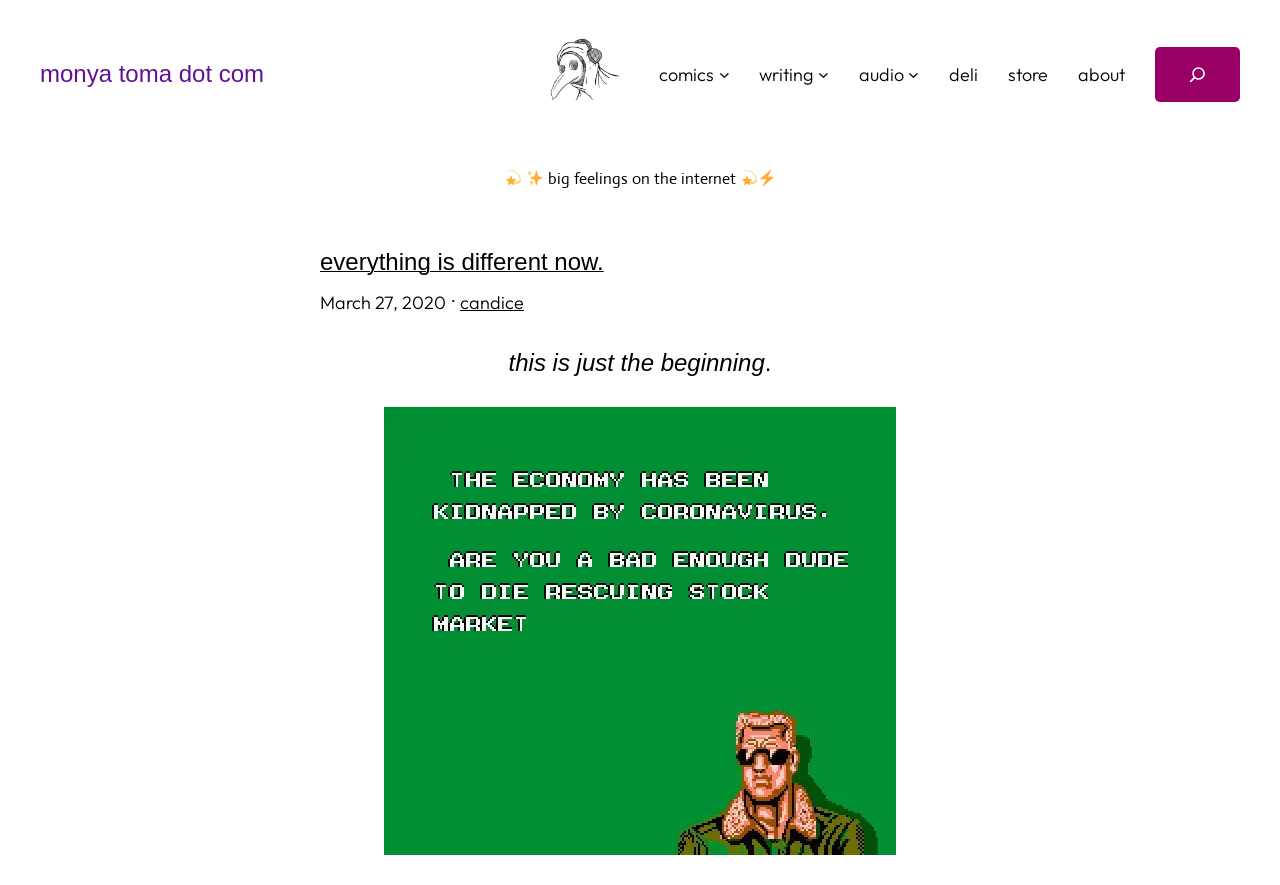Identify the bounding box of the HTML element described here: "alt="mt docta"". Provide the coordinates as four float numbers between 0 and 1: [left, top, right, bottom].

[0.422, 0.034, 0.491, 0.134]